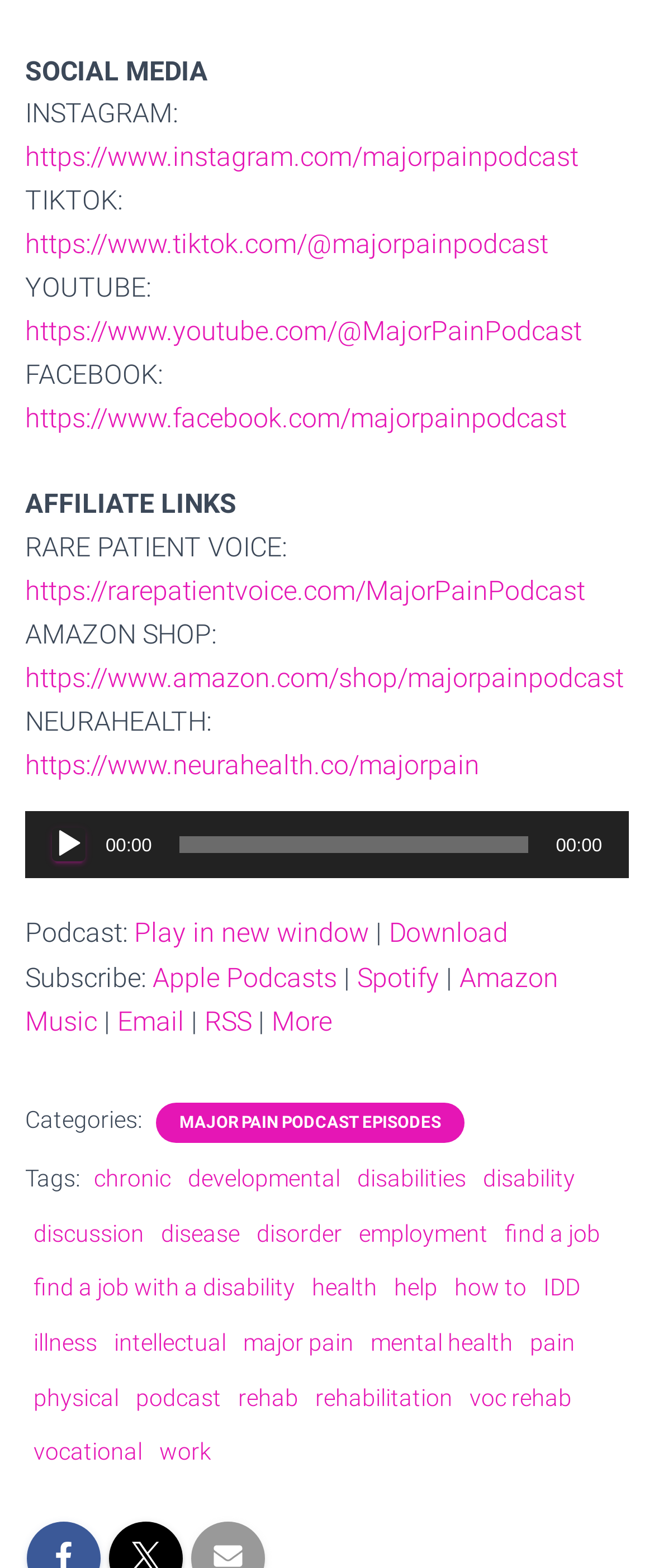Provide the bounding box for the UI element matching this description: "Major Pain Podcast Episodes".

[0.269, 0.709, 0.679, 0.724]